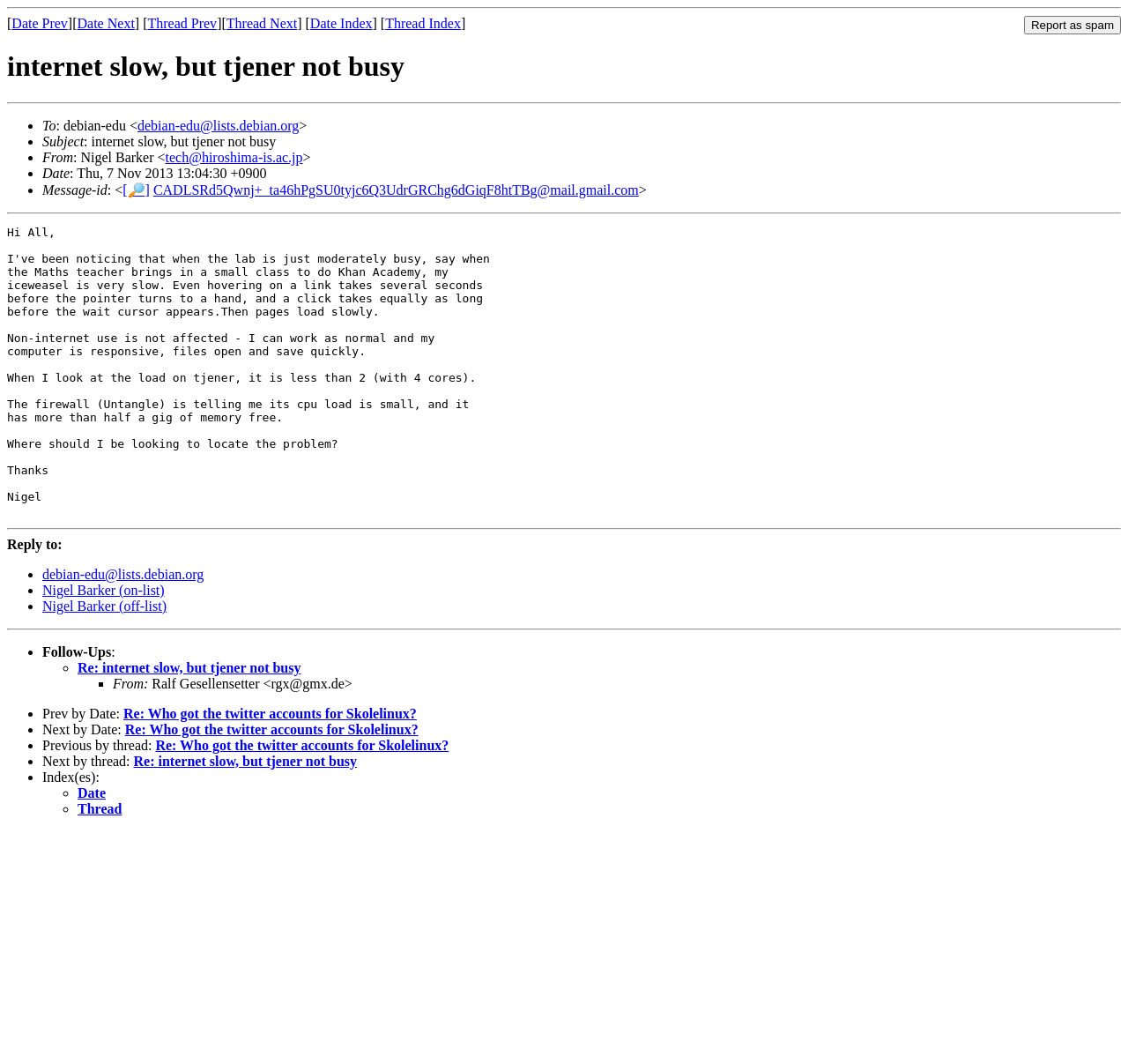Please determine the bounding box coordinates for the UI element described as: "debian-edu@lists.debian.org".

[0.038, 0.533, 0.181, 0.547]